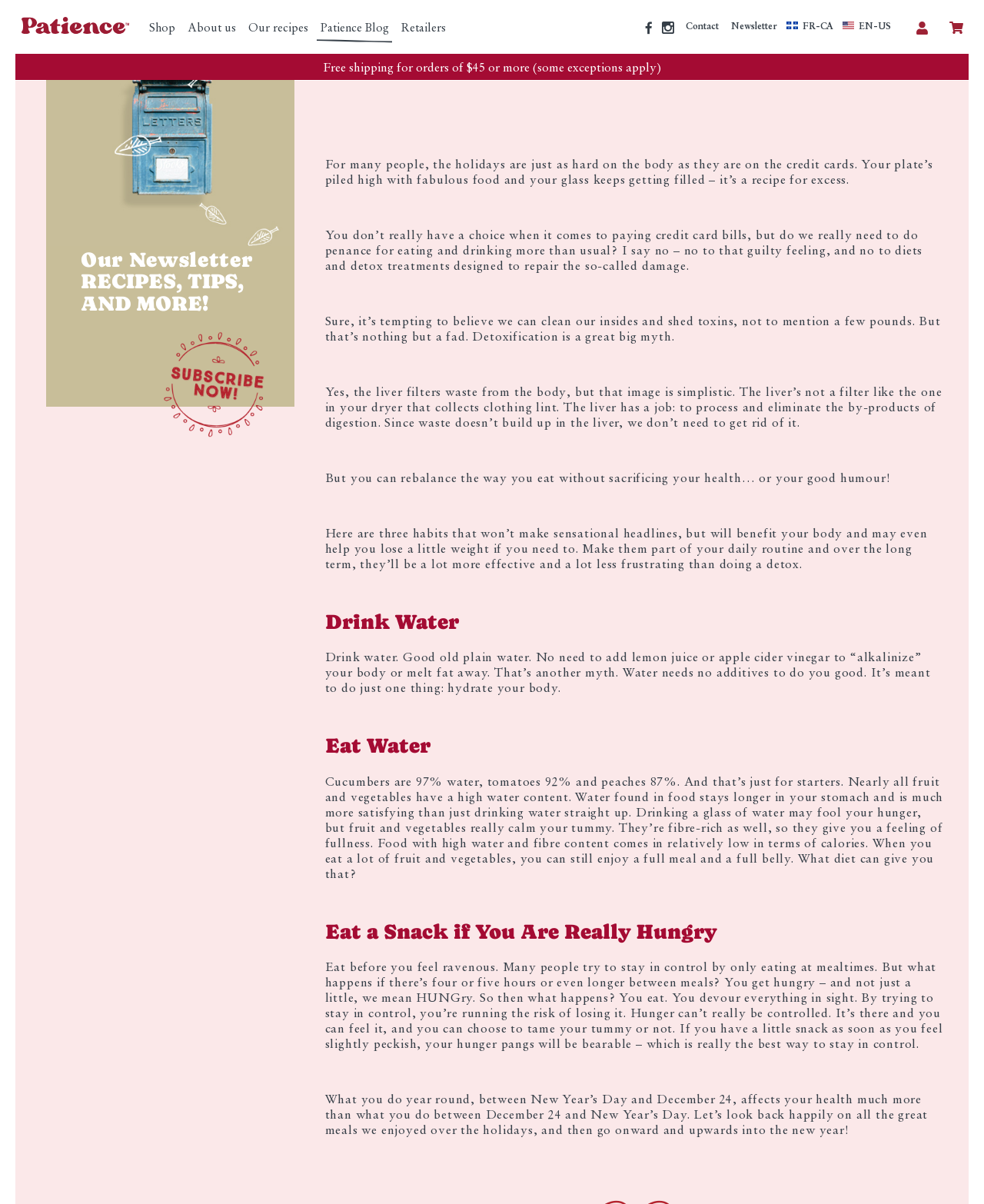Could you indicate the bounding box coordinates of the region to click in order to complete this instruction: "Click the 'About us' link".

[0.191, 0.017, 0.24, 0.029]